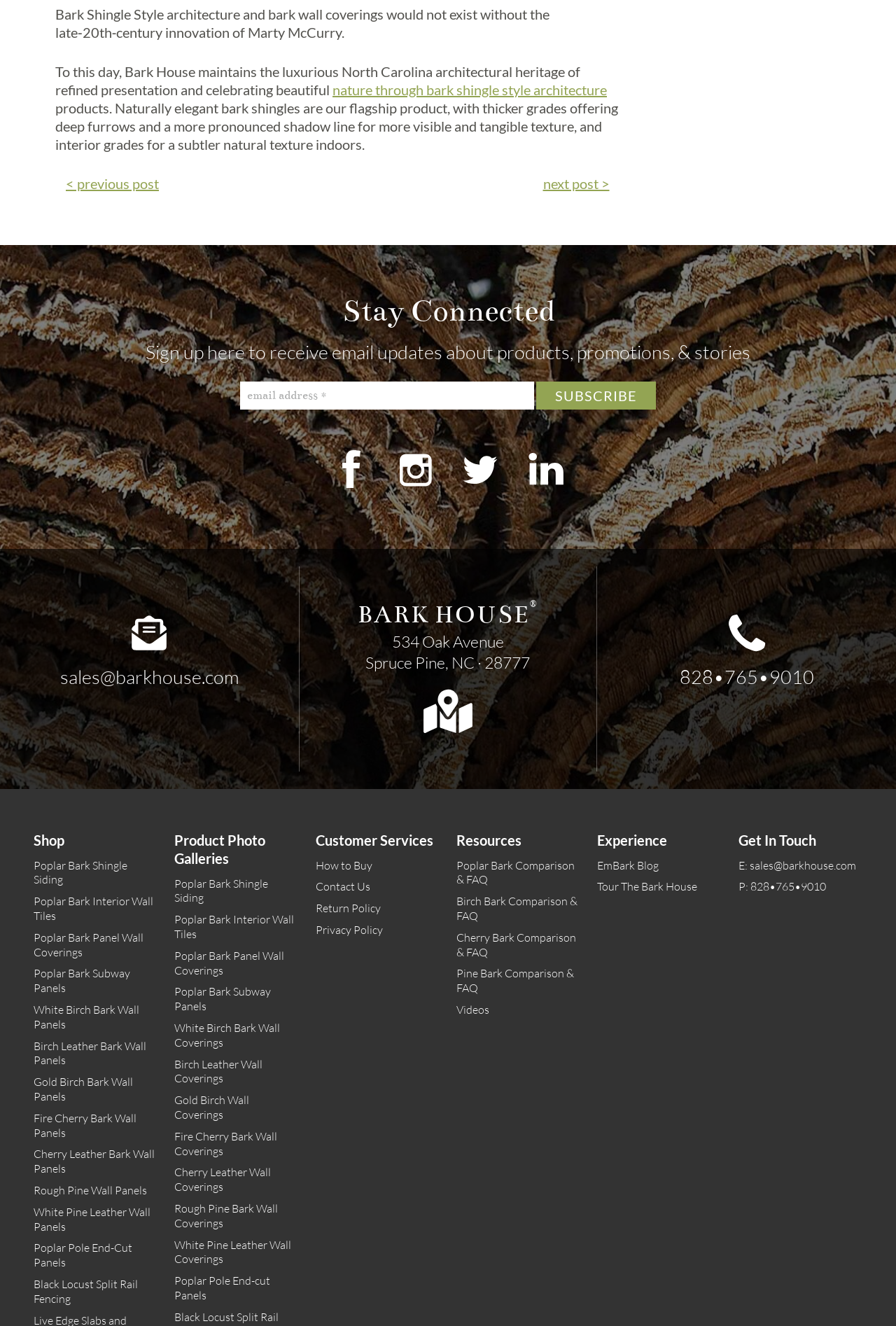Could you find the bounding box coordinates of the clickable area to complete this instruction: "Read the EmBark Blog"?

[0.667, 0.647, 0.735, 0.658]